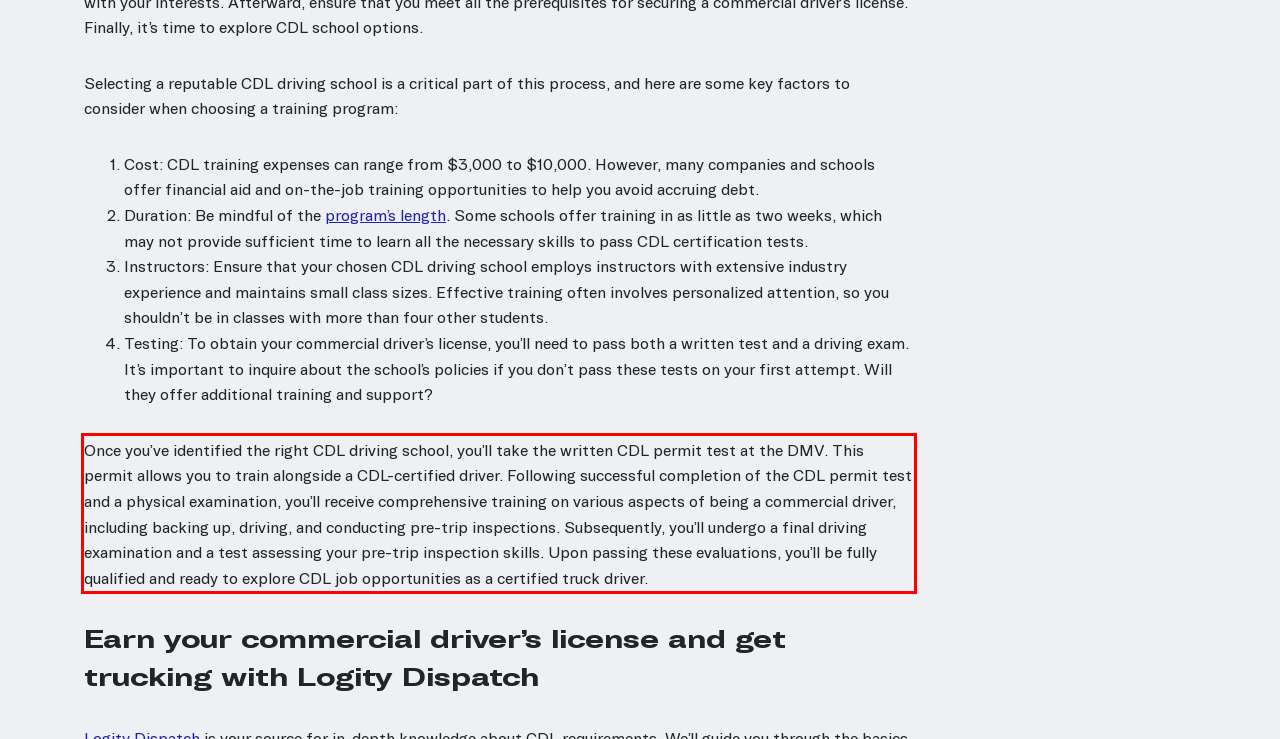Analyze the screenshot of a webpage where a red rectangle is bounding a UI element. Extract and generate the text content within this red bounding box.

Once you’ve identified the right CDL driving school, you’ll take the written CDL permit test at the DMV. This permit allows you to train alongside a CDL-certified driver. Following successful completion of the CDL permit test and a physical examination, you’ll receive comprehensive training on various aspects of being a commercial driver, including backing up, driving, and conducting pre-trip inspections. Subsequently, you’ll undergo a final driving examination and a test assessing your pre-trip inspection skills. Upon passing these evaluations, you’ll be fully qualified and ready to explore CDL job opportunities as a certified truck driver.